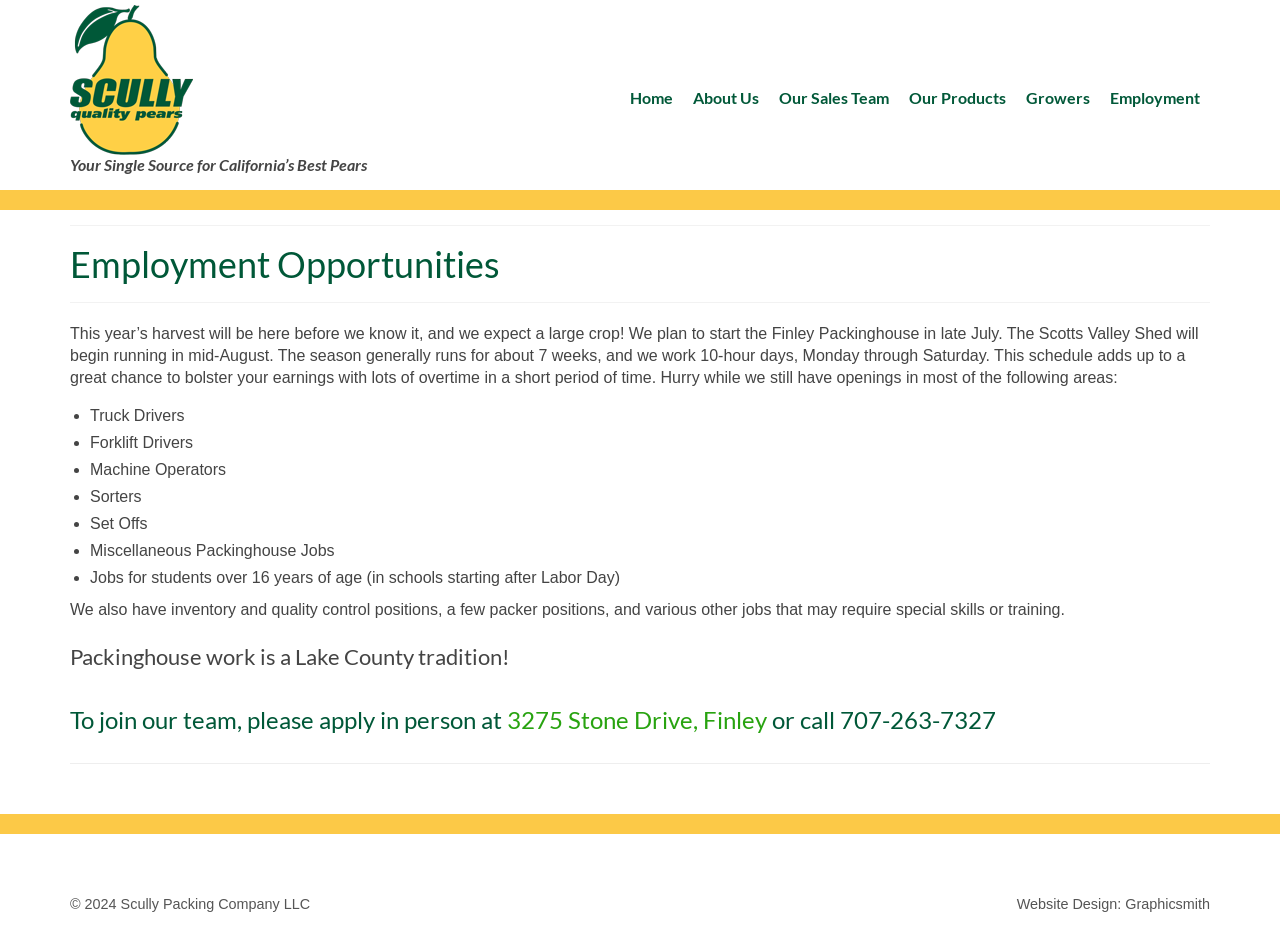What is the company's name? Based on the image, give a response in one word or a short phrase.

Scully Packing Company LLC